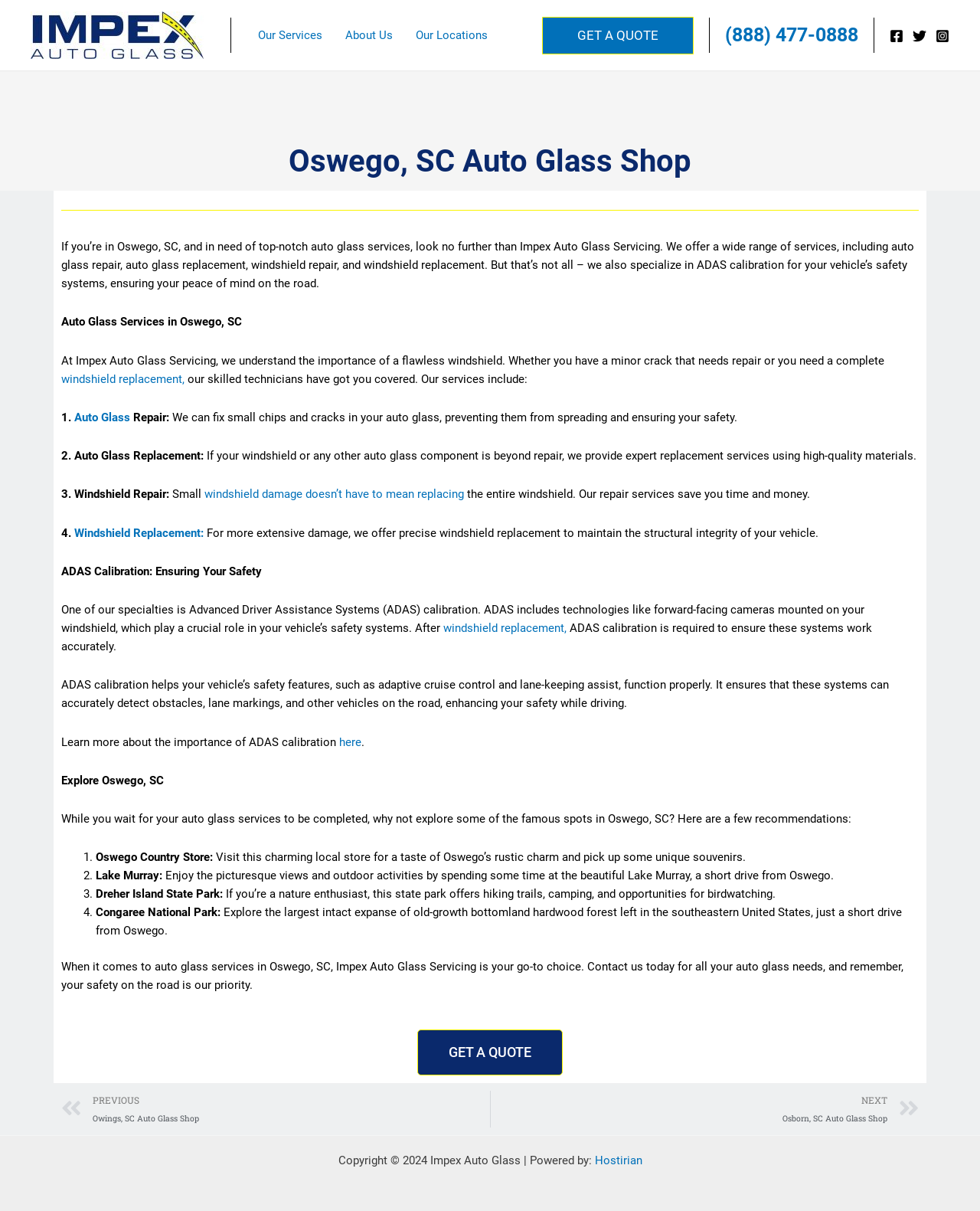What social media platforms does Impex Auto Glass Servicing have a presence on?
Please provide a detailed answer to the question.

At the bottom of the webpage, there are links to Impex Auto Glass Servicing's social media profiles, which include Facebook, Twitter, and Instagram.